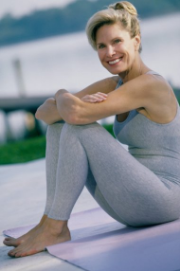Explain the image thoroughly, mentioning every notable detail.

In this serene image, a woman clad in a fitted gray workout outfit is seated comfortably on a yoga mat outdoors. She is posed with her legs crossed and arms wrapped around her knees, exuding a sense of calm and readiness. The setting features a tranquil background with soft water and greenery, enhancing the peaceful atmosphere of her exercise. This image represents the theme of wellness and fitness, emphasizing the importance of physical activity, particularly as highlighted in the context of regular exercise to maintain physical health and well-being over the years. The caption aligns with the broader message that staying active is key to countering the natural decline in physical condition that begins in early adulthood.